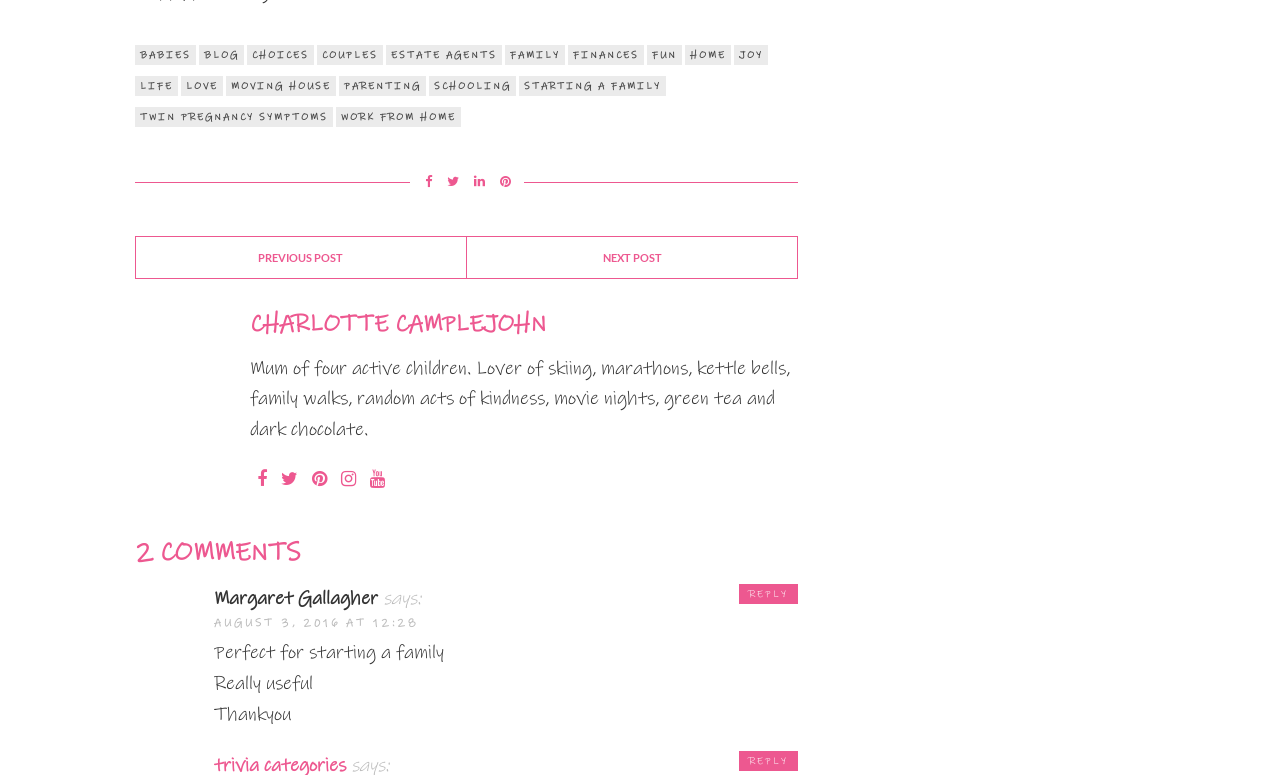Respond concisely with one word or phrase to the following query:
What is the topic of the post?

Starting a family